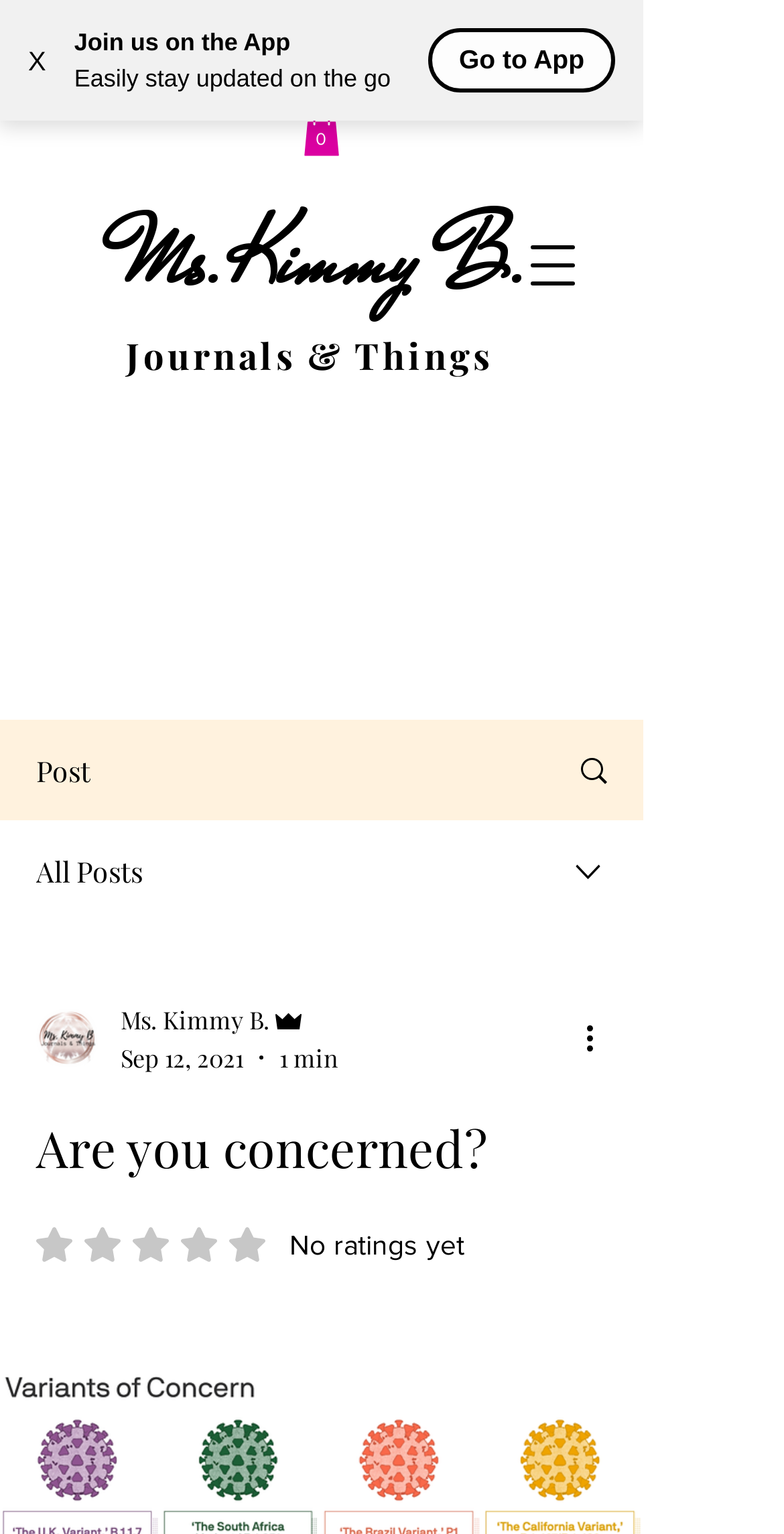Explain the features and main sections of the webpage comprehensively.

The webpage is a blog called "Talk Time With Ms. Kimmy B." which aims to inspire, uplift, and educate women on life topics. At the top left corner, there is a button to close a notification with the text "Are you concerned?" and a static text "Join us on the App" with a call-to-action button "Go to App" next to it. 

Below this section, there is a social bar with five social media icons, including Amazon, Facebook, Instagram, Twitter, and Pinterest, each with a corresponding image. 

On the top right corner, there is a navigation menu button and a search bar with a magnifying glass icon. Next to the search bar, there is a cart icon with the text "Cart with 0 items". 

The main content area has a heading "Ms. Kimmy B." followed by a subheading "Journals & Things". Below this, there are several sections, including a post section with a "Post" label, a link to "All Posts", and a combobox to filter posts. There is also a section with the writer's picture and information, including the writer's name "Ms. Kimmy B. Admin" and the post date "Sep 12, 2021". 

The webpage also has a rating system, with a button to rate the post out of 5 stars. Additionally, there is a "More actions" button with a dropdown menu.